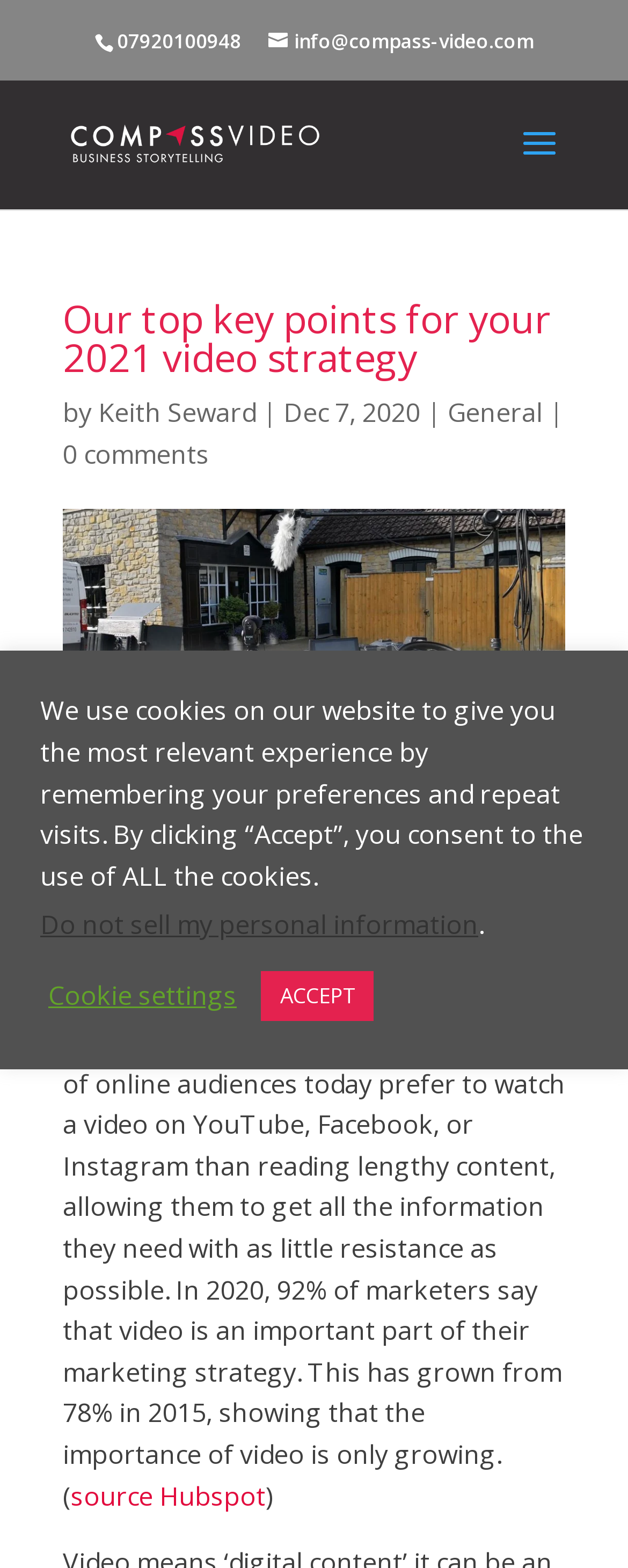Utilize the details in the image to thoroughly answer the following question: What is the source of the statistic mentioned in the article?

I found the source of the statistic by looking at the link element with the bounding box coordinates [0.113, 0.942, 0.423, 0.965], which contains the text 'source Hubspot'.